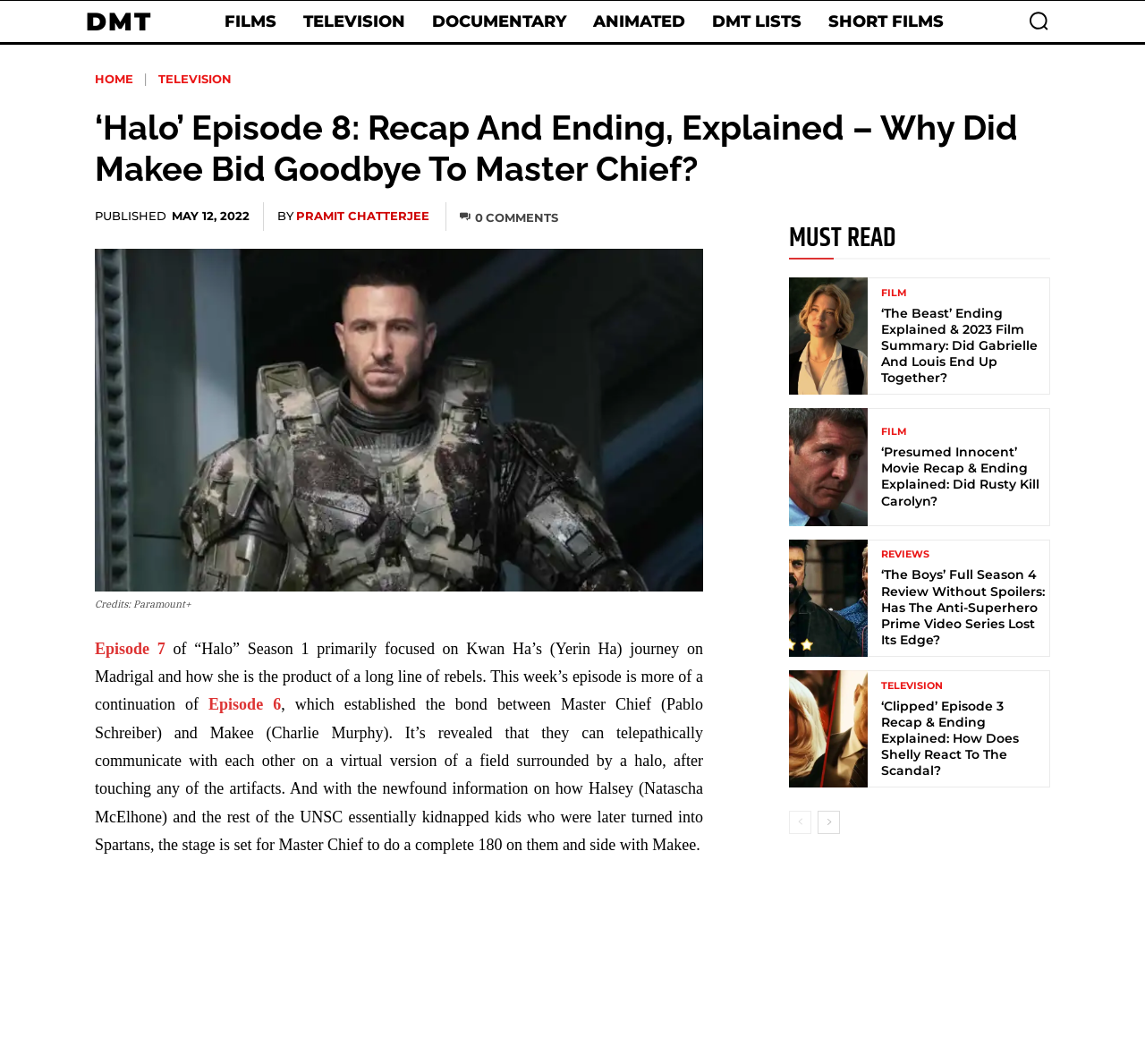Identify and provide the bounding box for the element described by: "Short Films".

[0.716, 0.0, 0.832, 0.04]